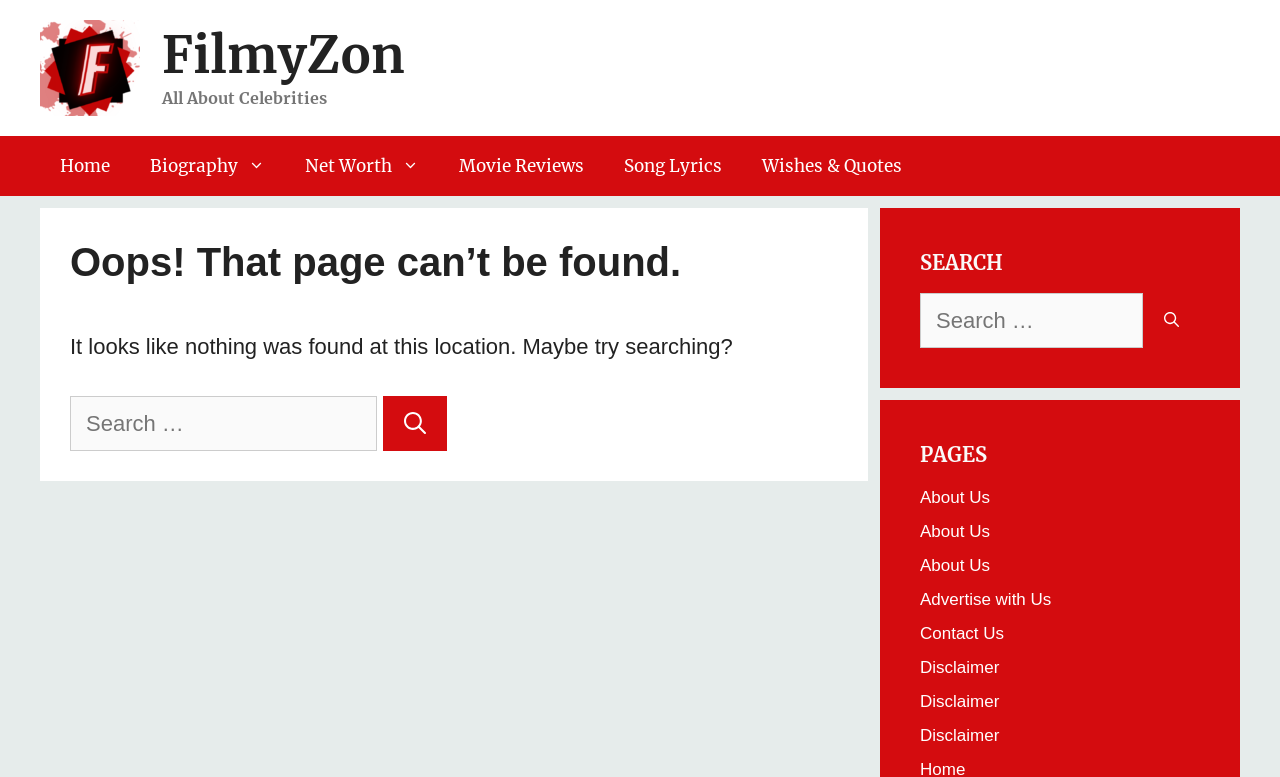What type of content is available on this website?
Please provide a detailed and comprehensive answer to the question.

The website has a navigation menu with links to 'Biography', 'Net Worth', 'Movie Reviews', 'Song Lyrics', and 'Wishes & Quotes', which suggests that the website provides information and content related to celebrities, movies, and songs.